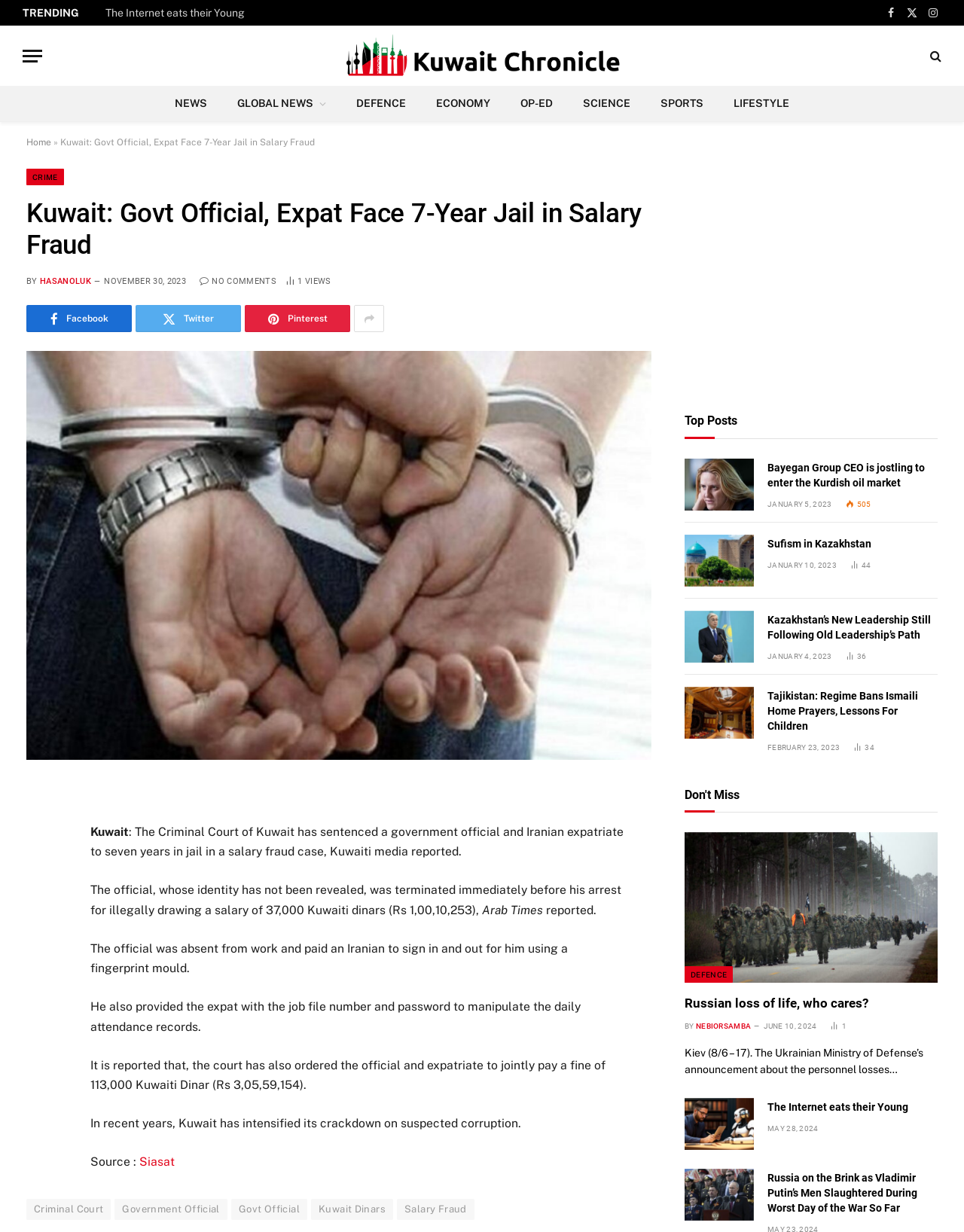Please predict the bounding box coordinates of the element's region where a click is necessary to complete the following instruction: "Read the article 'Bayegan Group CEO is jostling to enter the Kurdish oil market'". The coordinates should be represented by four float numbers between 0 and 1, i.e., [left, top, right, bottom].

[0.71, 0.372, 0.782, 0.414]